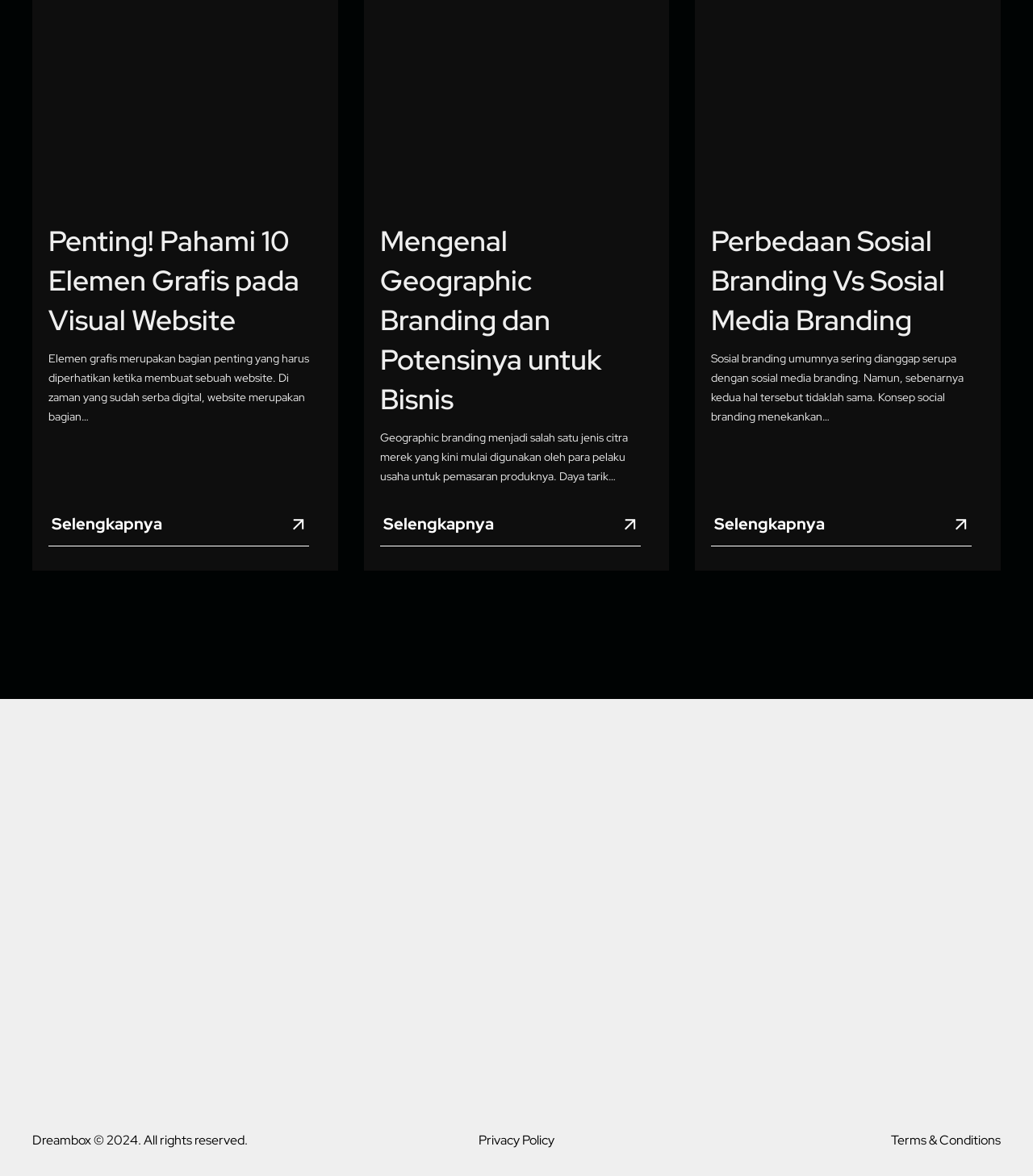Find the bounding box coordinates for the HTML element described in this sentence: "Selengkapnya". Provide the coordinates as four float numbers between 0 and 1, in the format [left, top, right, bottom].

[0.368, 0.428, 0.62, 0.465]